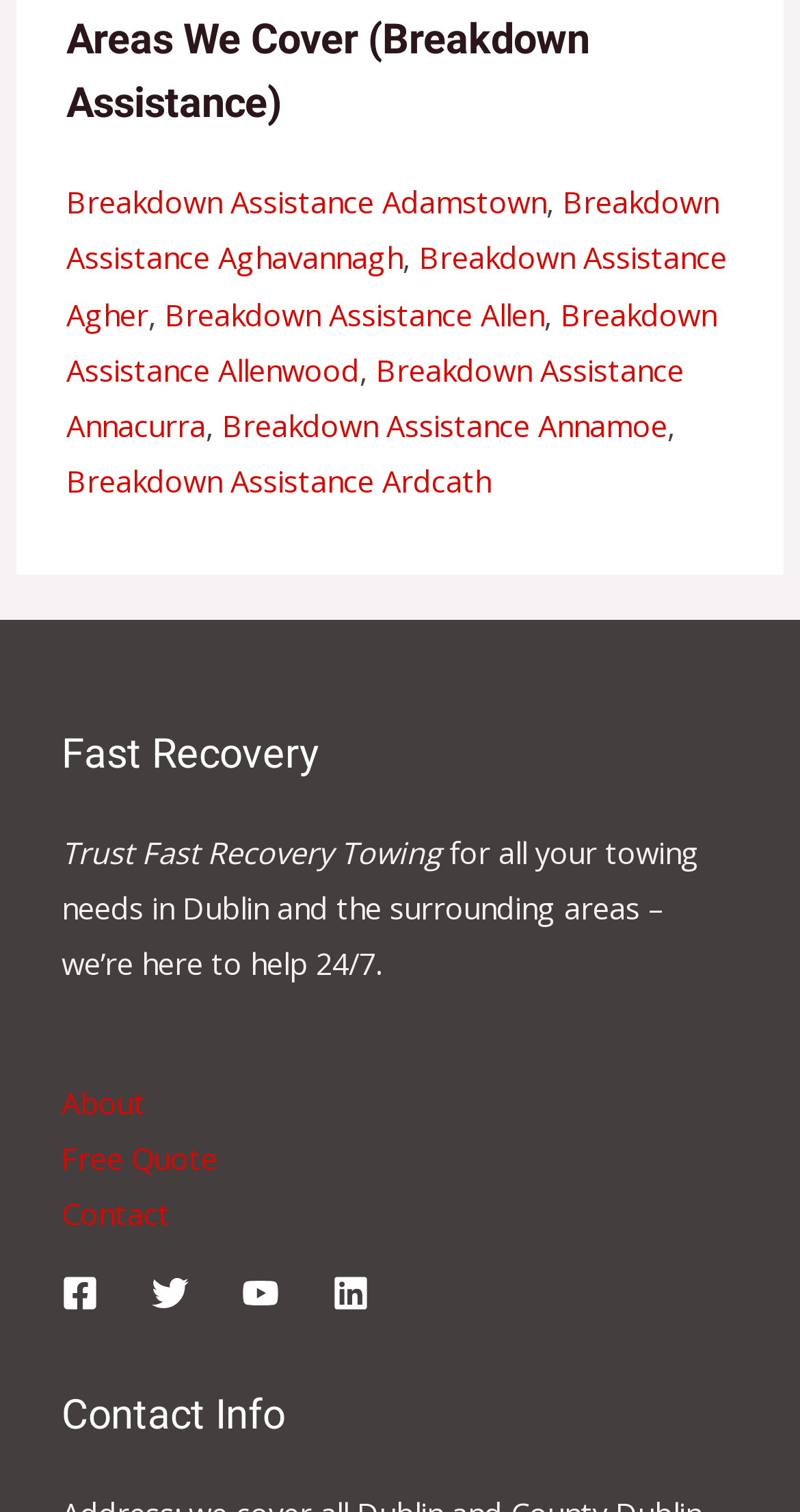Extract the bounding box coordinates for the UI element described as: "Free Quote".

[0.077, 0.752, 0.272, 0.779]